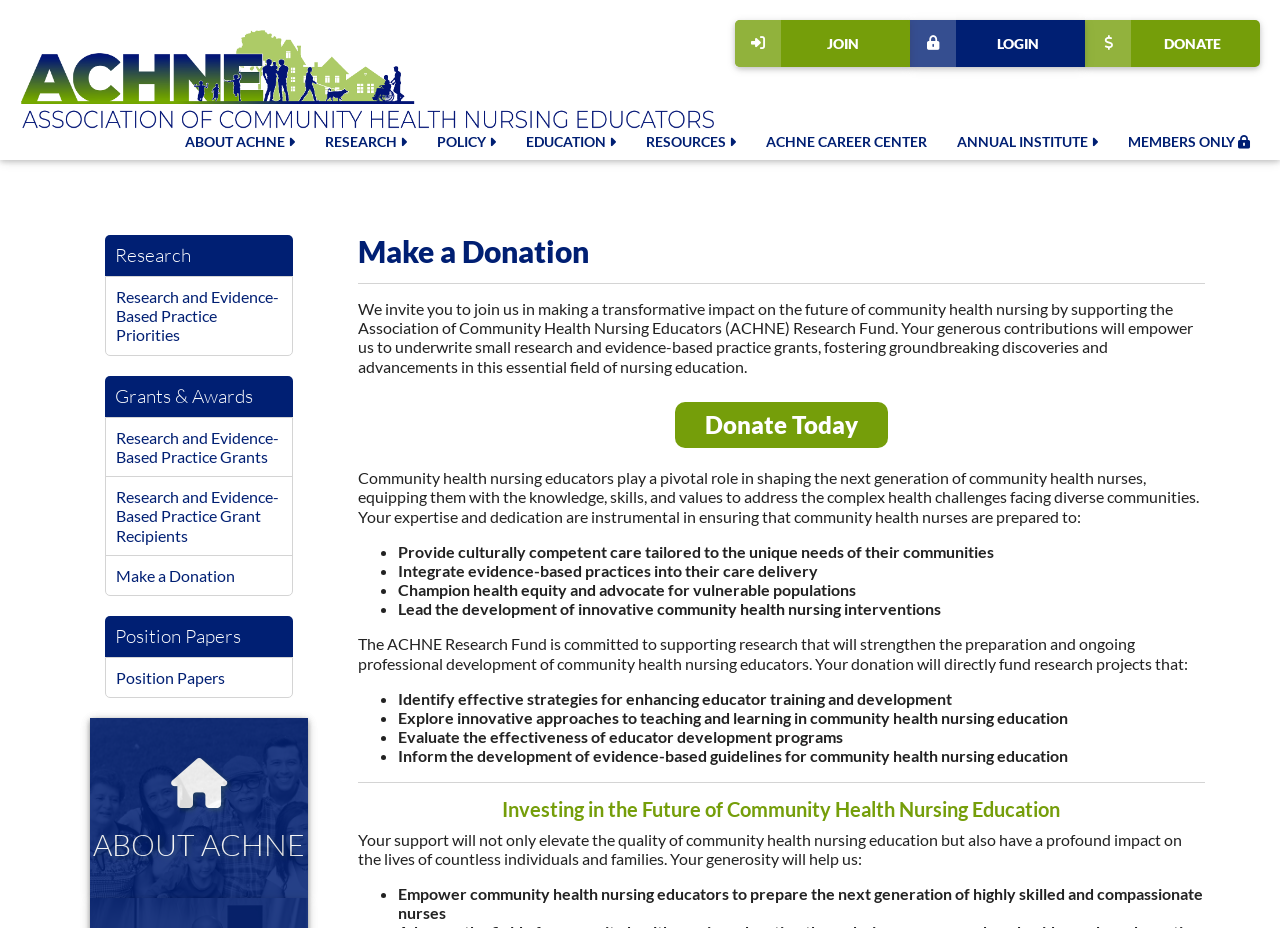Using the given element description, provide the bounding box coordinates (top-left x, top-left y, bottom-right x, bottom-right y) for the corresponding UI element in the screenshot: Research and Evidence-Based Practice Grants

[0.083, 0.45, 0.228, 0.514]